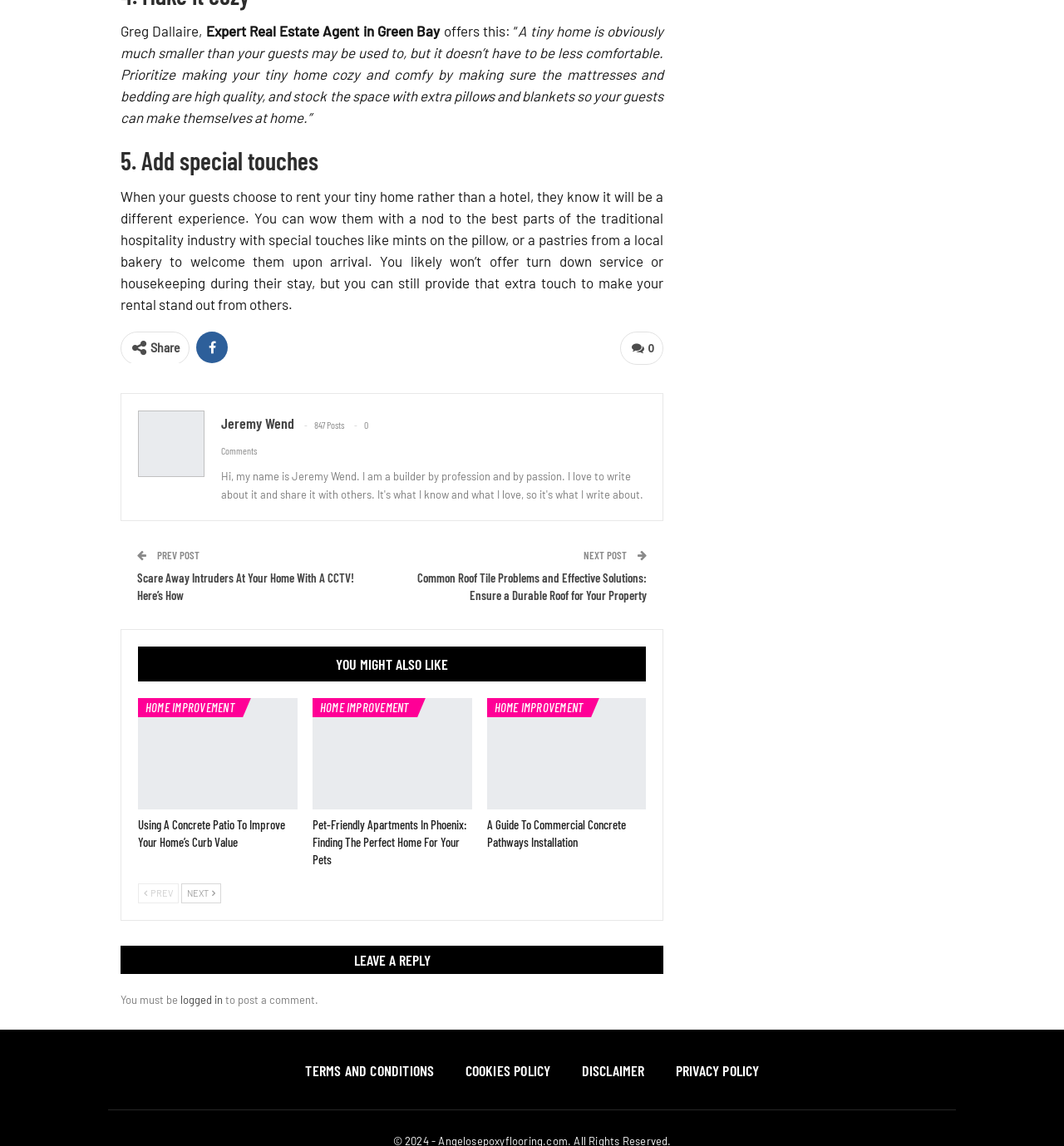Using the image as a reference, answer the following question in as much detail as possible:
How many posts has Jeremy Wend written?

The question can be answered by looking at the static text element that says '847 Posts' near the link 'Jeremy Wend'. This suggests that Jeremy Wend has written 847 posts.